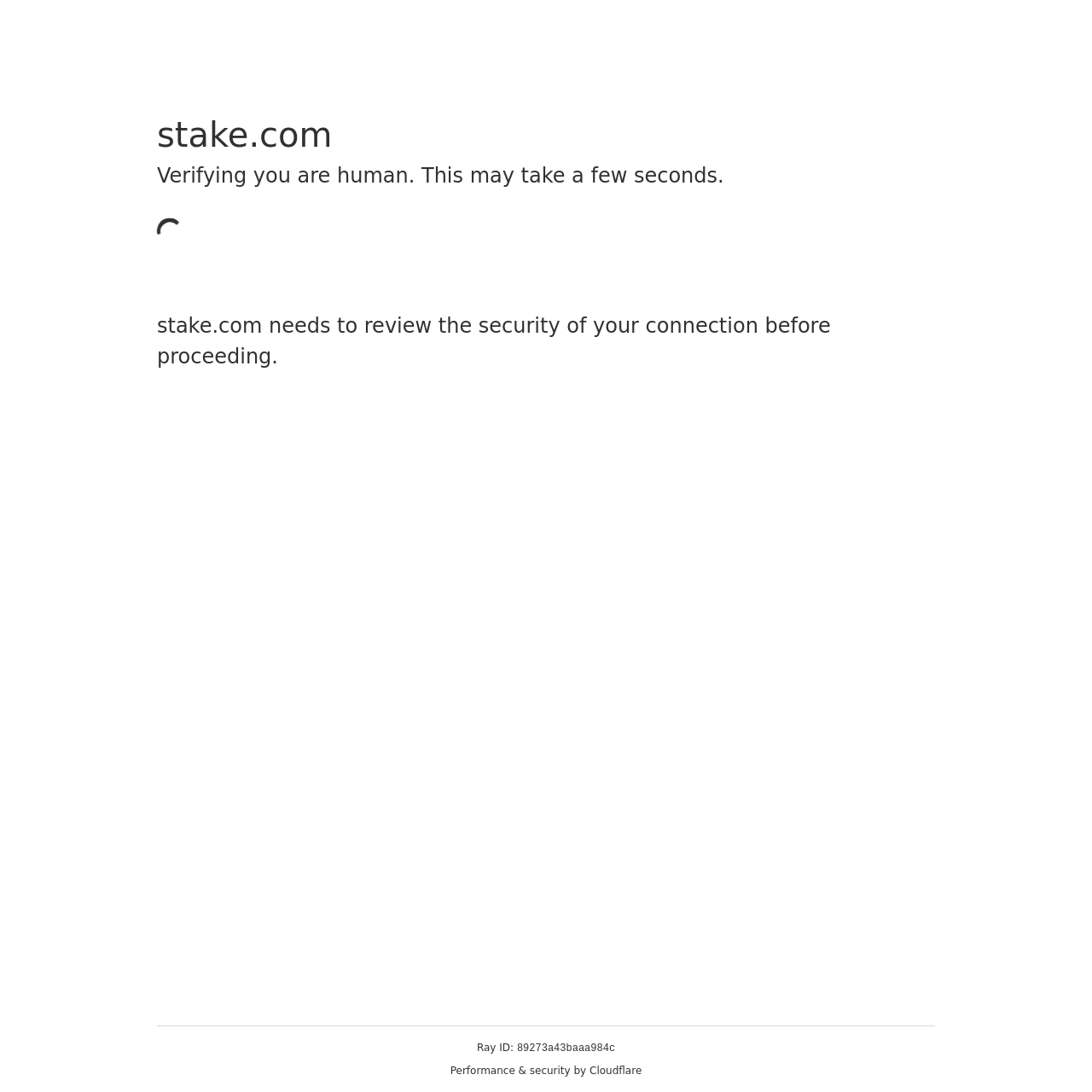Please provide a detailed answer to the question below based on the screenshot: 
What is the purpose of the security check?

The security check is to review the security of the user's connection before proceeding, as stated in the StaticText 'stake.com needs to review the security of your connection before proceeding.'